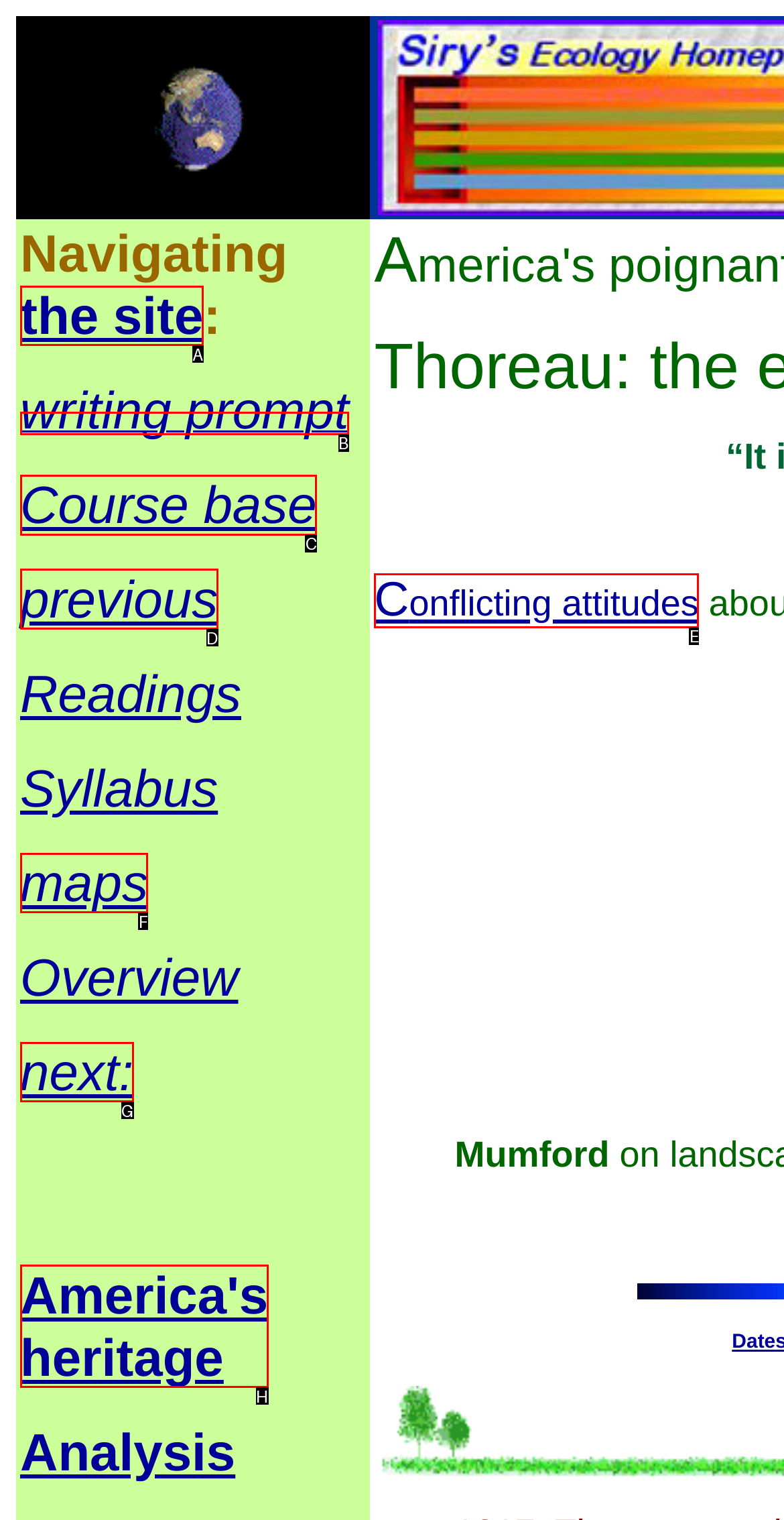Find the option that matches this description: writing prompt
Provide the corresponding letter directly.

B